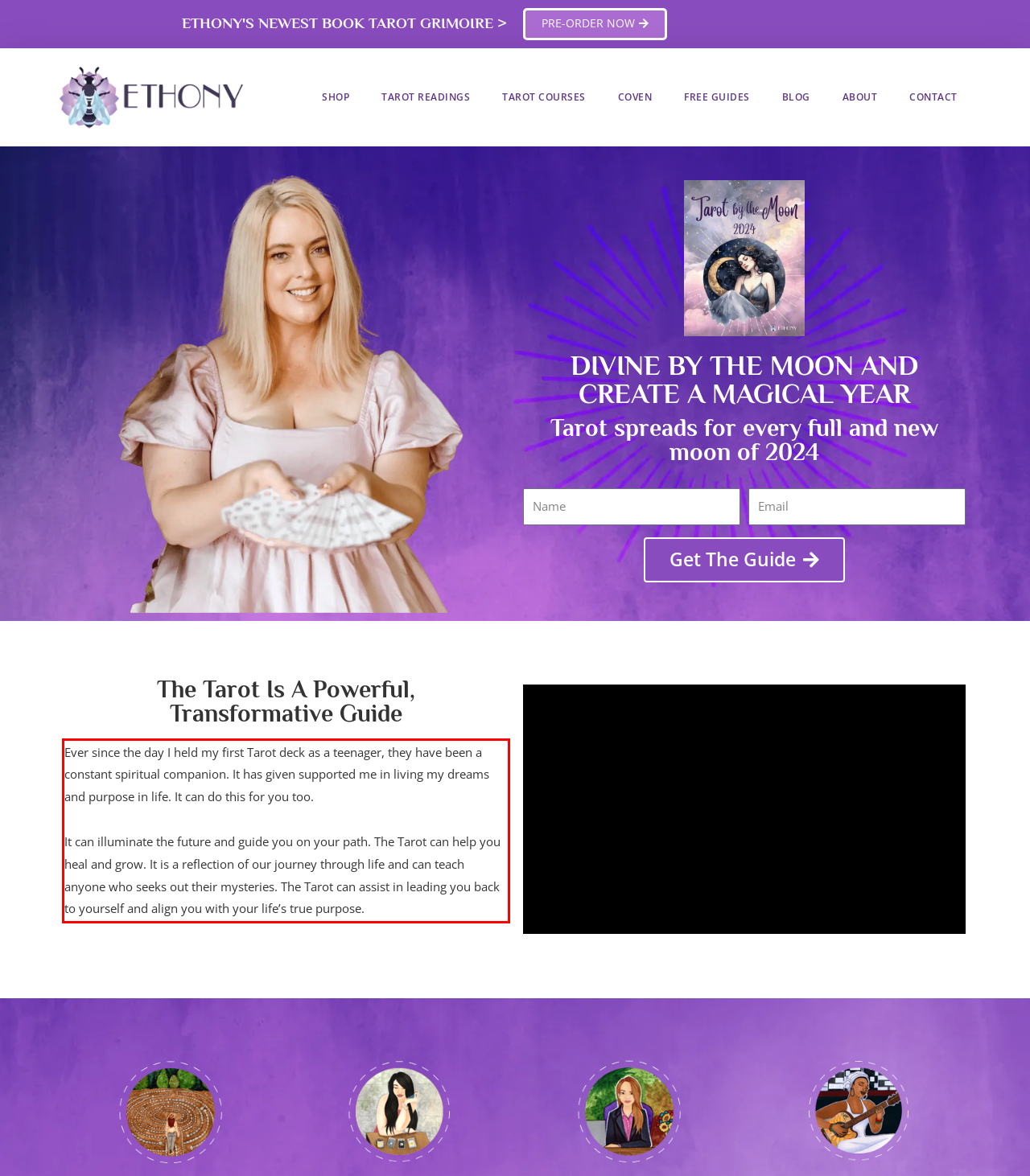Please look at the webpage screenshot and extract the text enclosed by the red bounding box.

Ever since the day I held my first Tarot deck as a teenager, they have been a constant spiritual companion. It has given supported me in living my dreams and purpose in life. It can do this for you too. It can illuminate the future and guide you on your path. The Tarot can help you heal and grow. It is a reflection of our journey through life and can teach anyone who seeks out their mysteries. The Tarot can assist in leading you back to yourself and align you with your life’s true purpose.